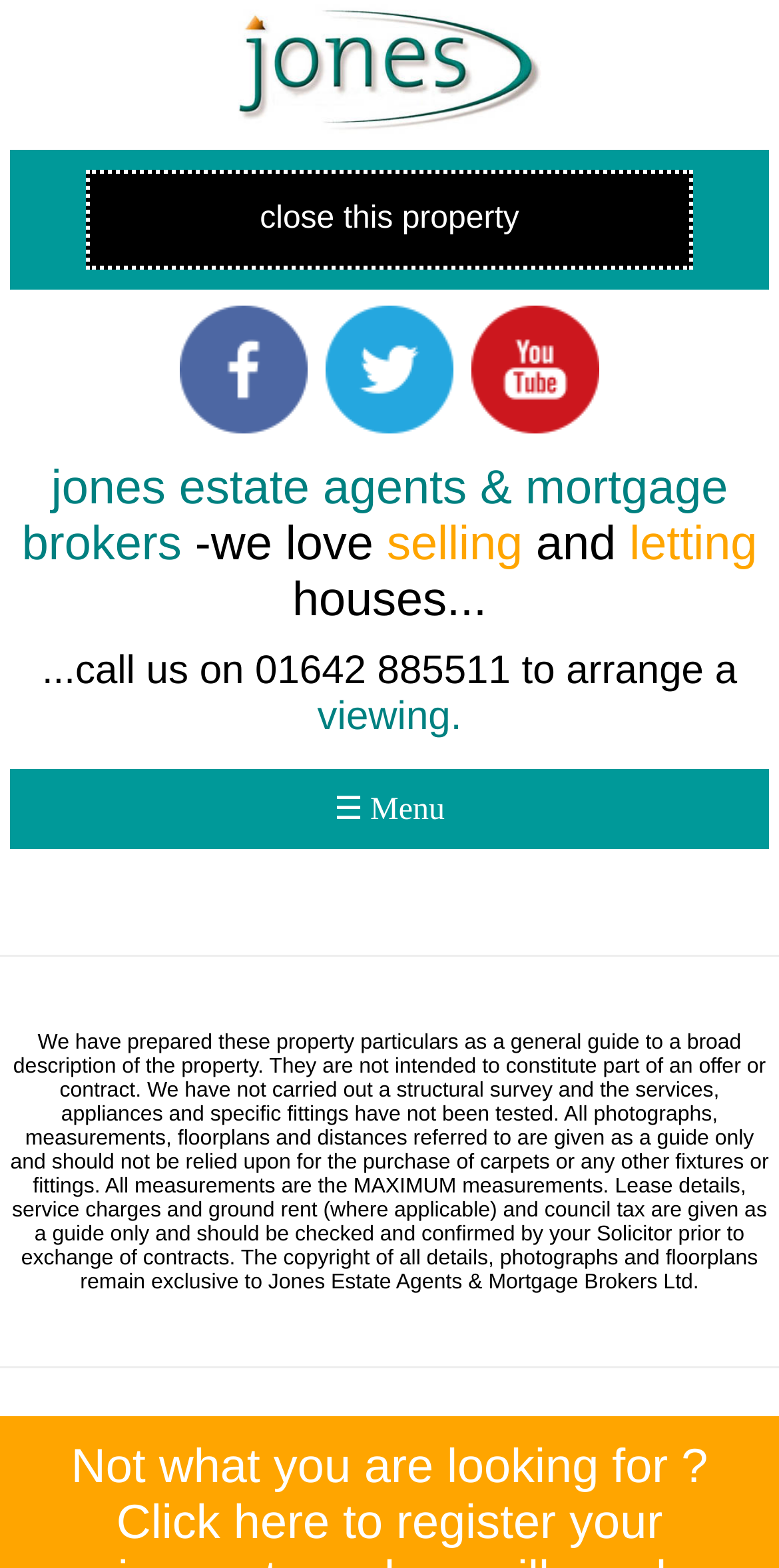Using the information in the image, give a detailed answer to the following question: What is the purpose of the property particulars?

The purpose of the property particulars can be found in the static text element which says 'We have prepared these property particulars as a general guide to a broad description of the property.'. This text is located at the bottom of the page and explains the purpose of the property particulars.